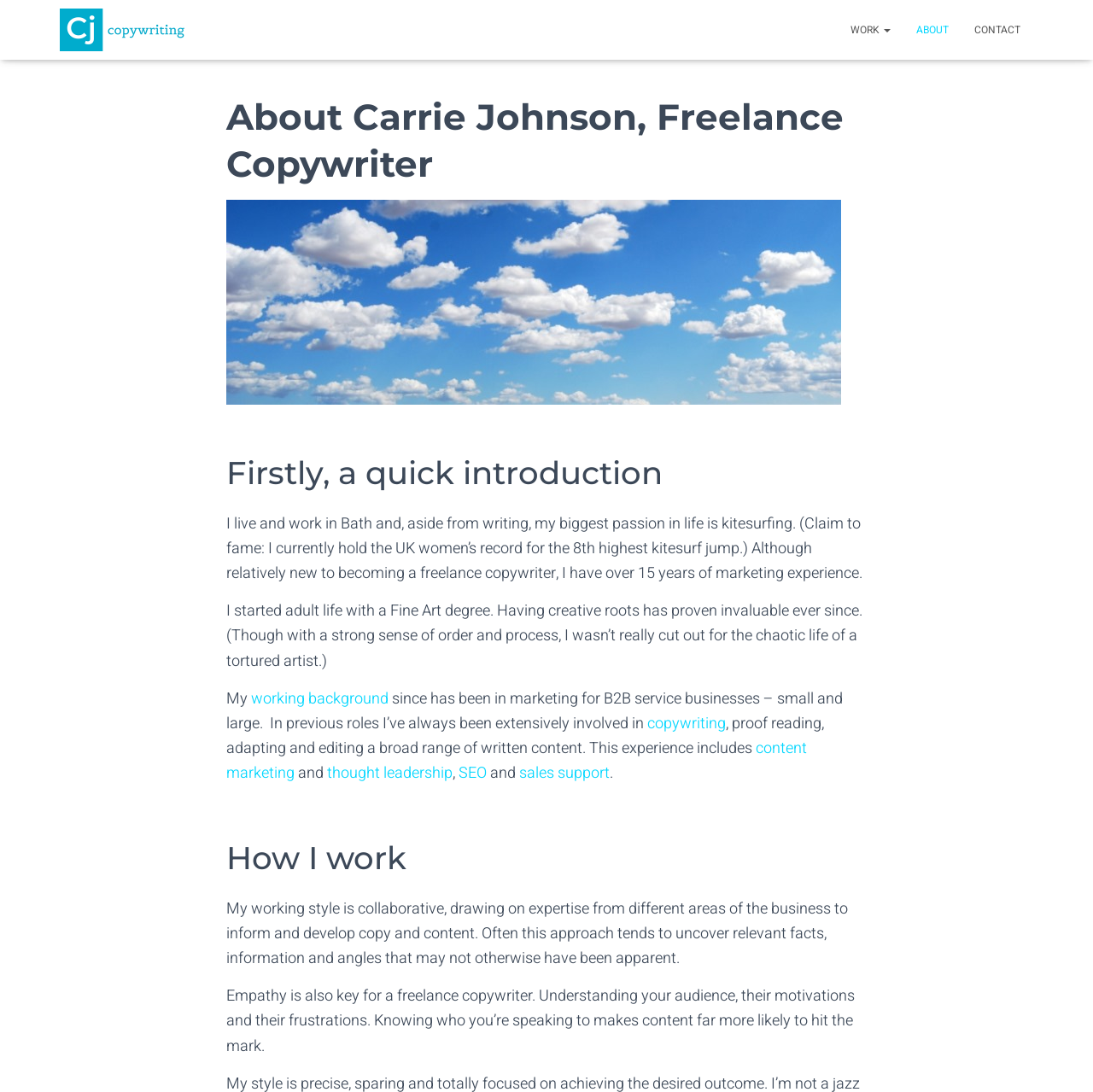Please find the bounding box coordinates of the element's region to be clicked to carry out this instruction: "Read about Carrie Johnson, Freelance Copywriter".

[0.207, 0.086, 0.793, 0.171]